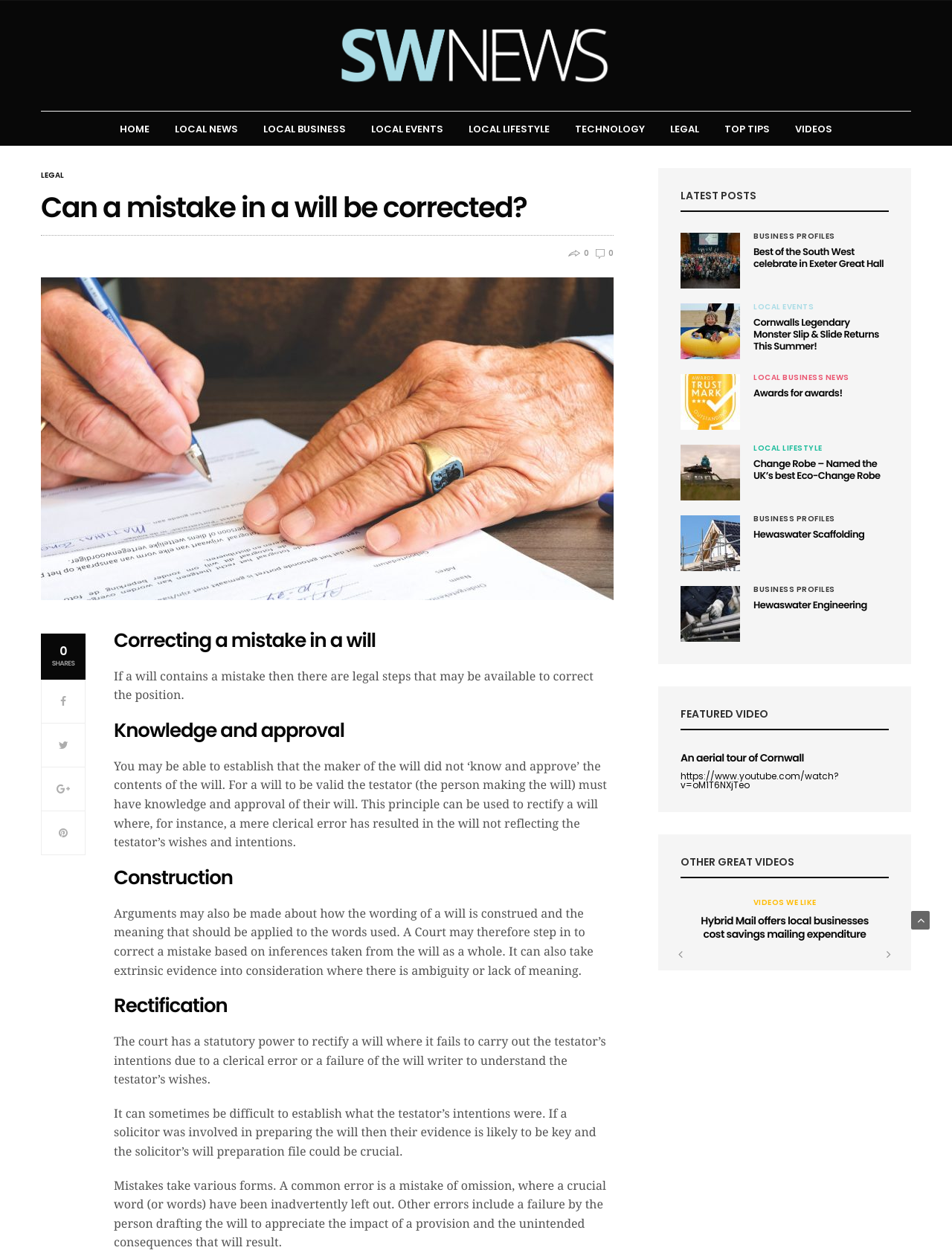Please specify the bounding box coordinates of the element that should be clicked to execute the given instruction: 'View 'Best of the South West celebrate in Exeter Great Hall''. Ensure the coordinates are four float numbers between 0 and 1, expressed as [left, top, right, bottom].

[0.791, 0.195, 0.928, 0.215]